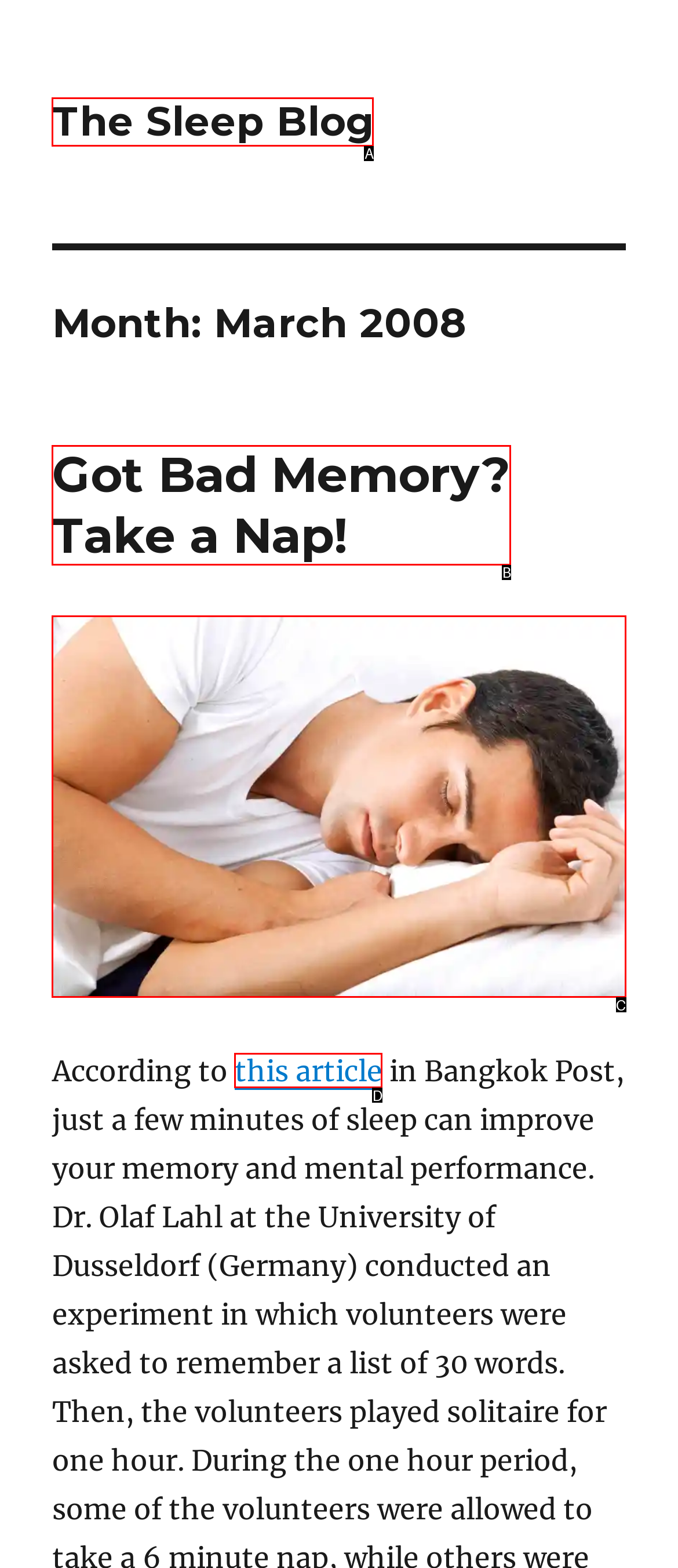Given the description: The Sleep Blog, identify the corresponding option. Answer with the letter of the appropriate option directly.

A